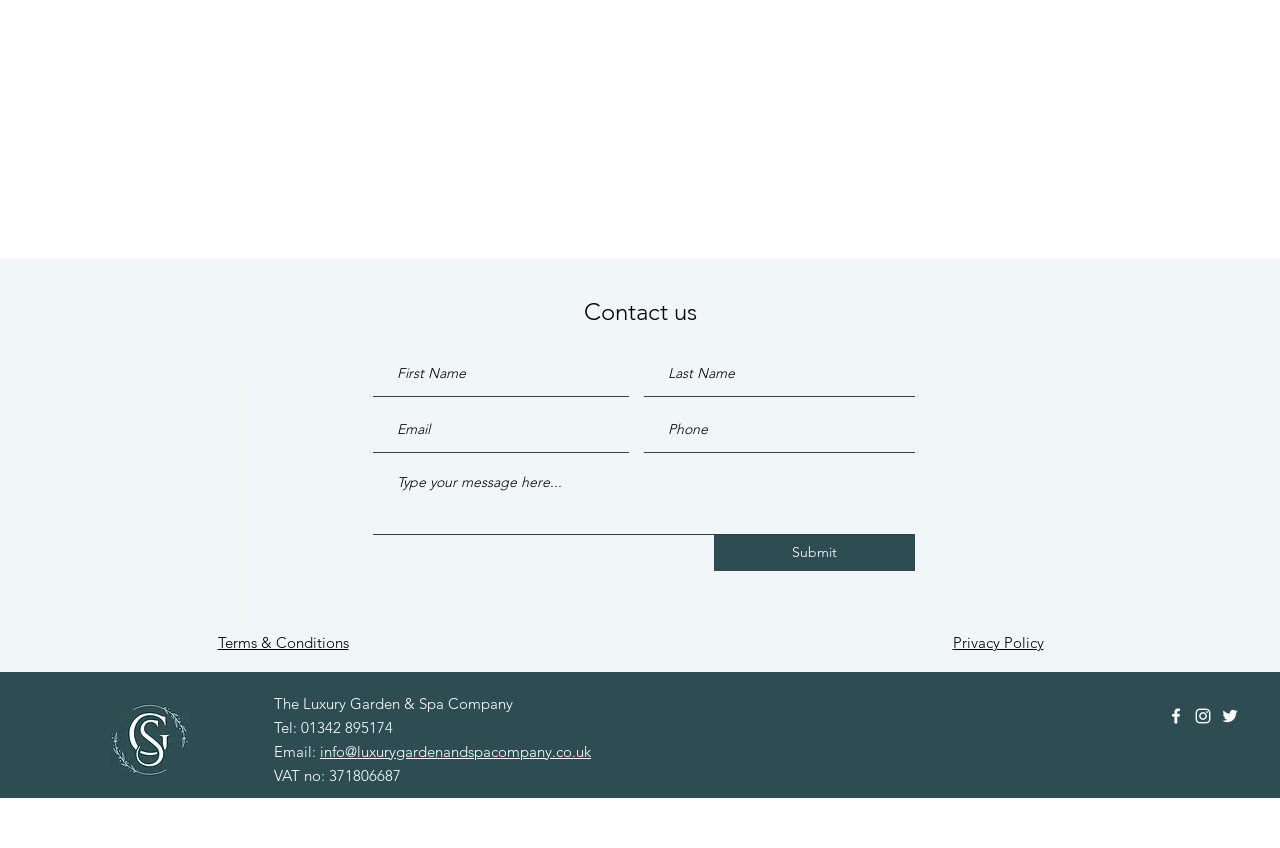Find the bounding box coordinates of the UI element according to this description: "placeholder="Type your message here..."".

[0.291, 0.546, 0.715, 0.632]